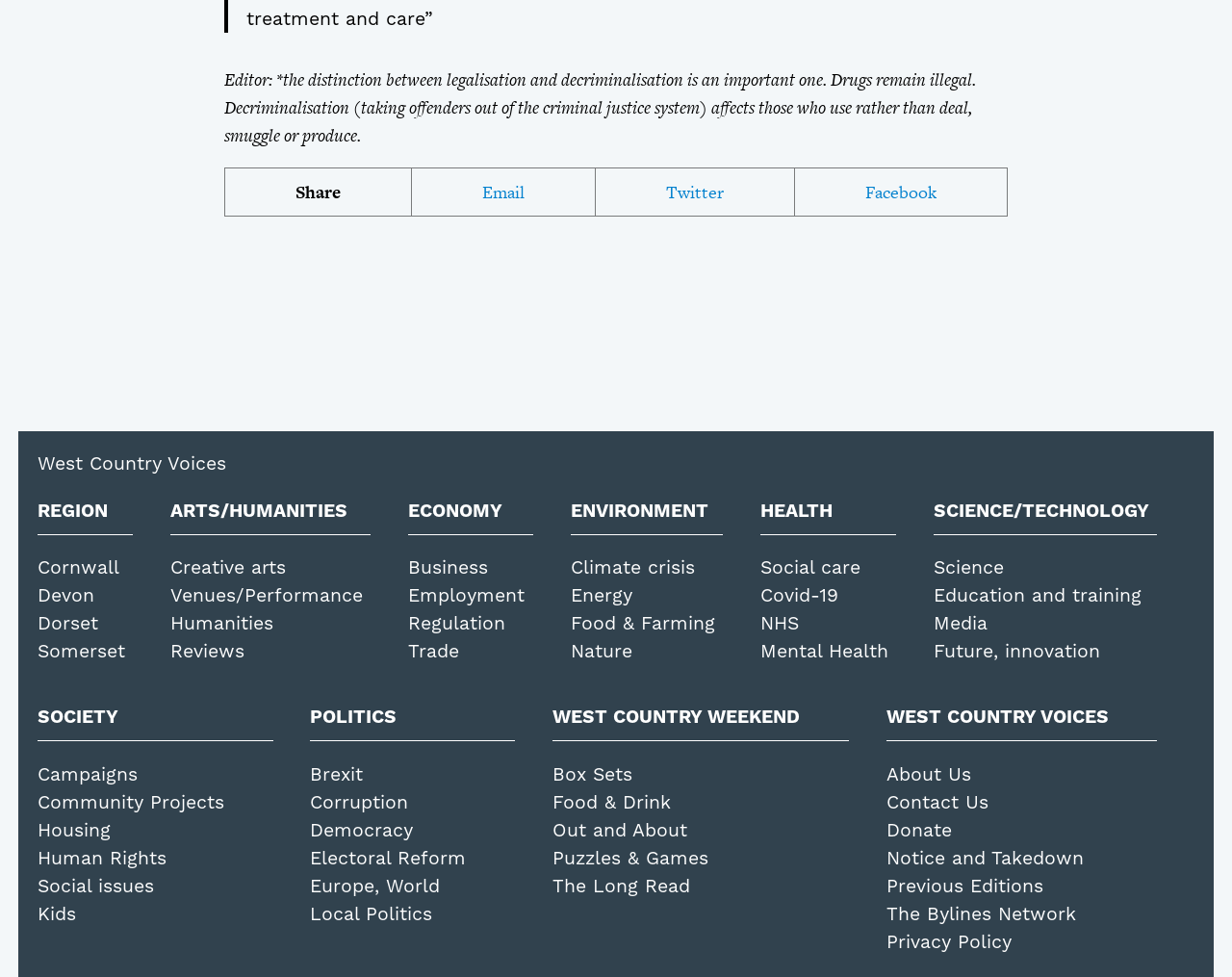Please identify the bounding box coordinates of the element's region that needs to be clicked to fulfill the following instruction: "Explore the West Country Weekend section". The bounding box coordinates should consist of four float numbers between 0 and 1, i.e., [left, top, right, bottom].

[0.448, 0.72, 0.689, 0.748]